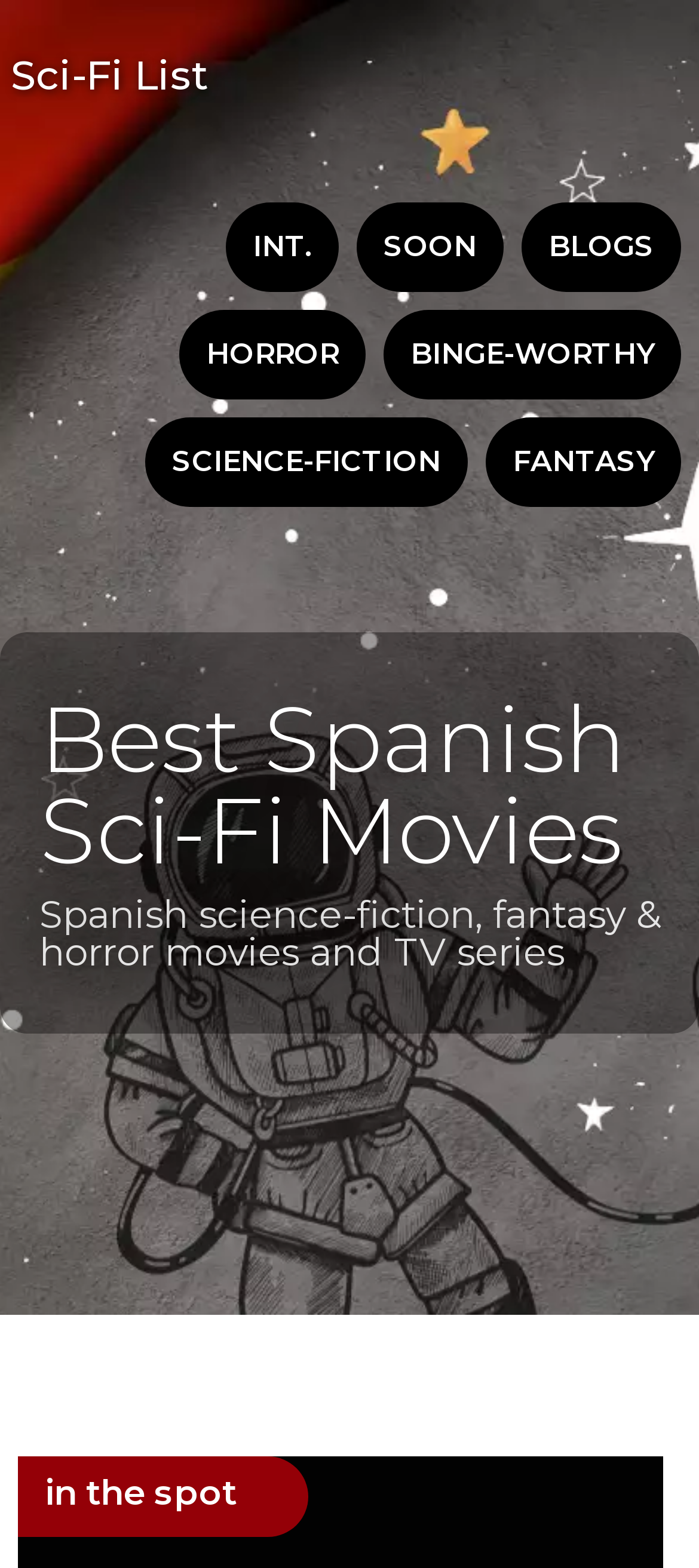Please look at the image and answer the question with a detailed explanation: What is the language of the movies and TV series listed on this webpage?

The webpage mentions 'Best Spanish Sci-Fi Movies' and 'Spanish science-fiction, fantasy & horror movies and TV series', which suggests that the language of the movies and TV series listed on this webpage is Spanish.